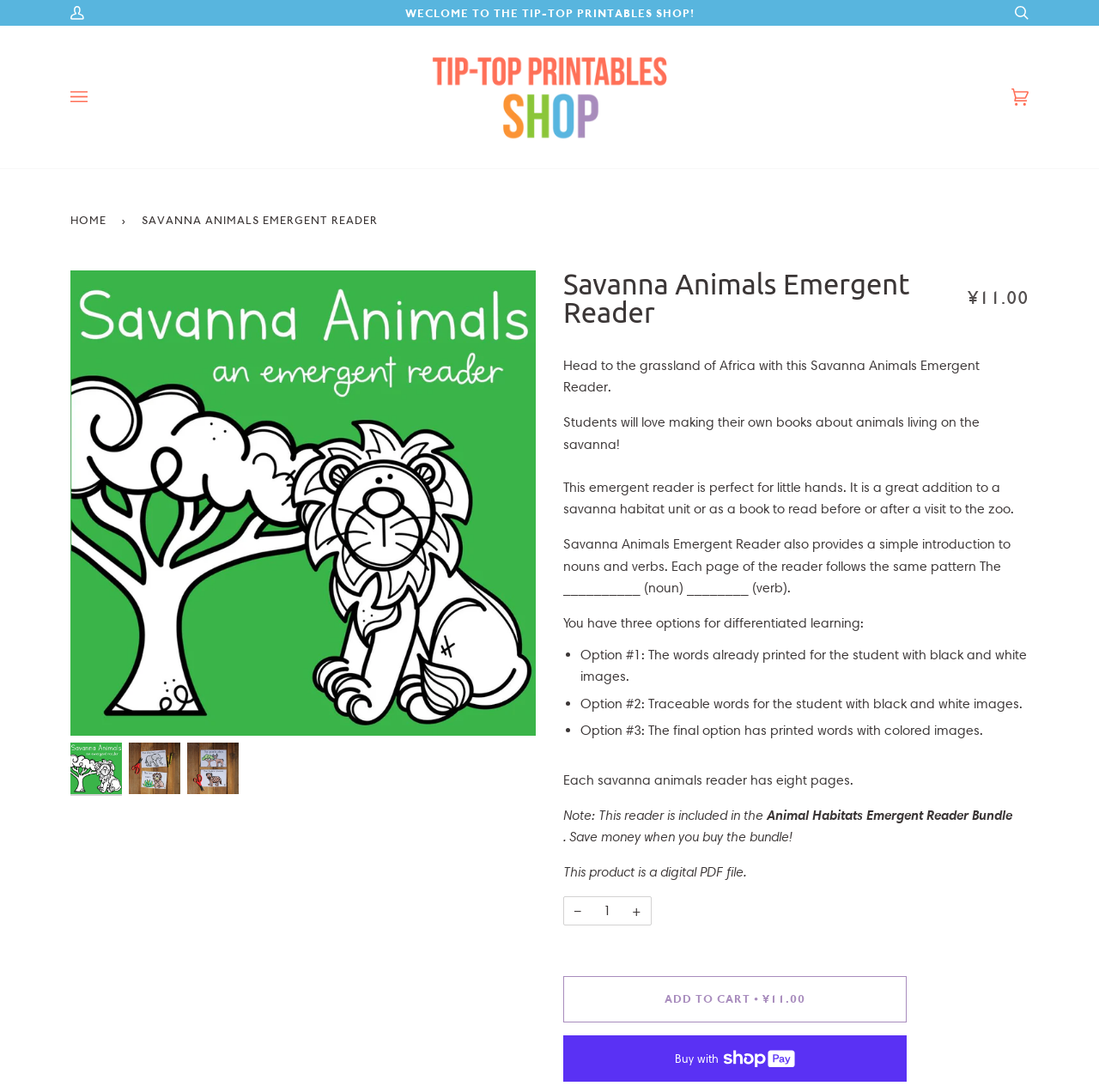How much does the product cost?
Based on the screenshot, provide a one-word or short-phrase response.

¥11.00